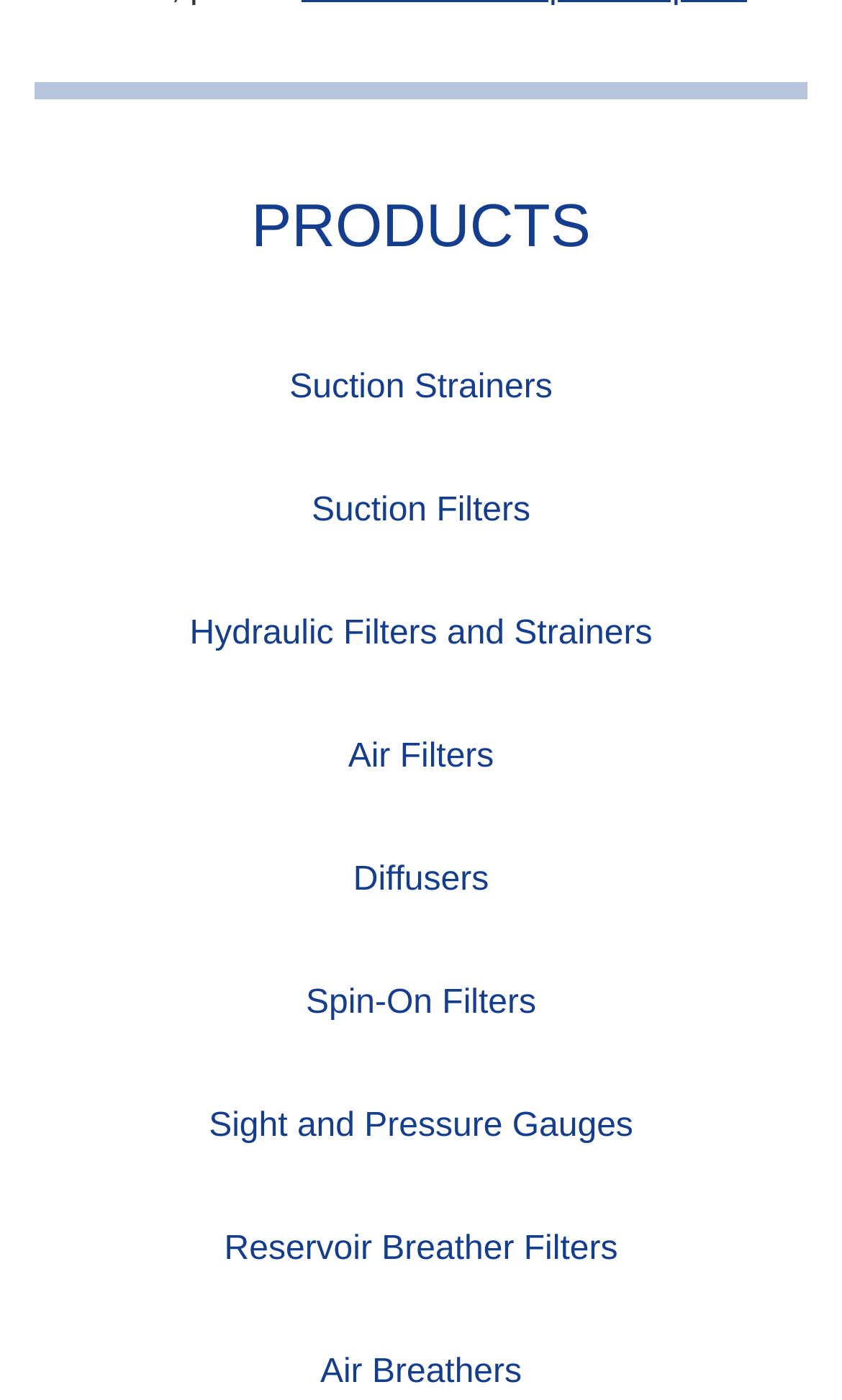What is the first product listed on this webpage?
From the image, respond using a single word or phrase.

Suction Strainers